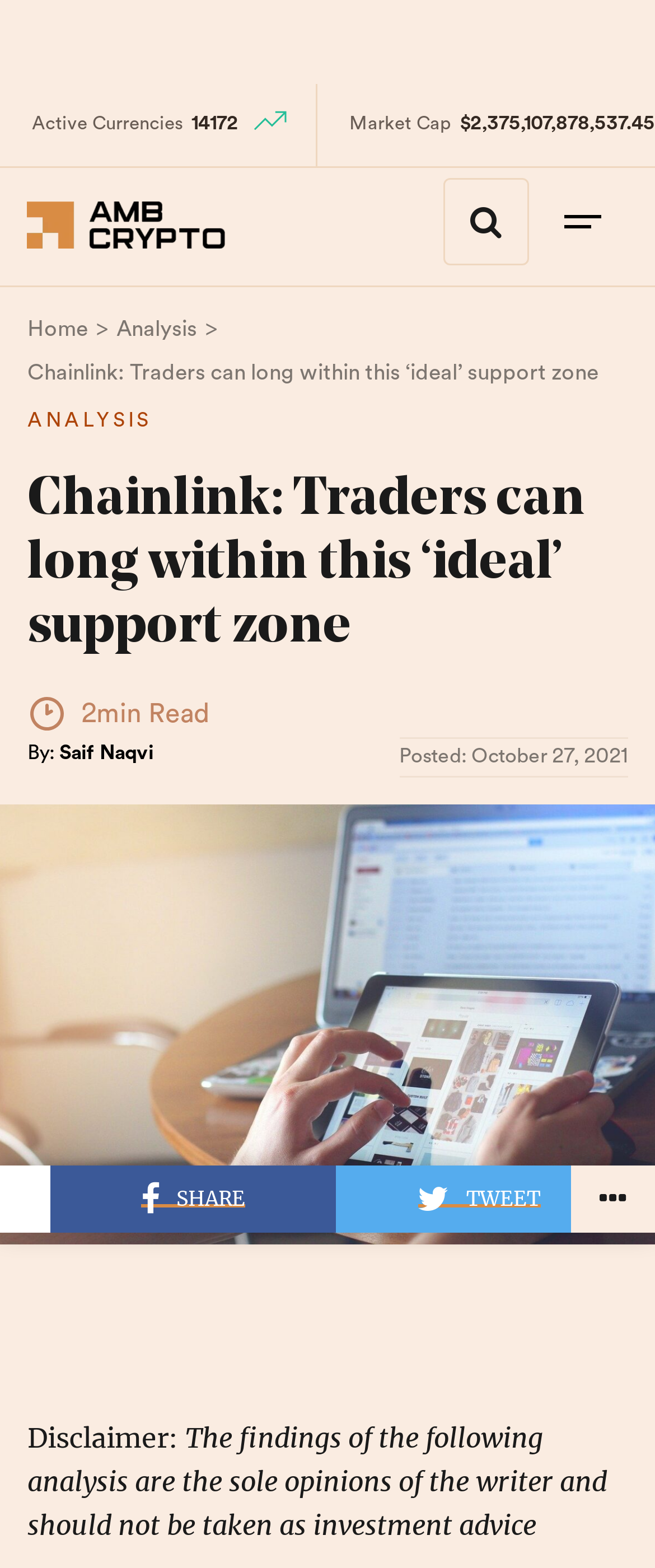Locate and generate the text content of the webpage's heading.

Chainlink: Traders can long within this ‘ideal’ support zone